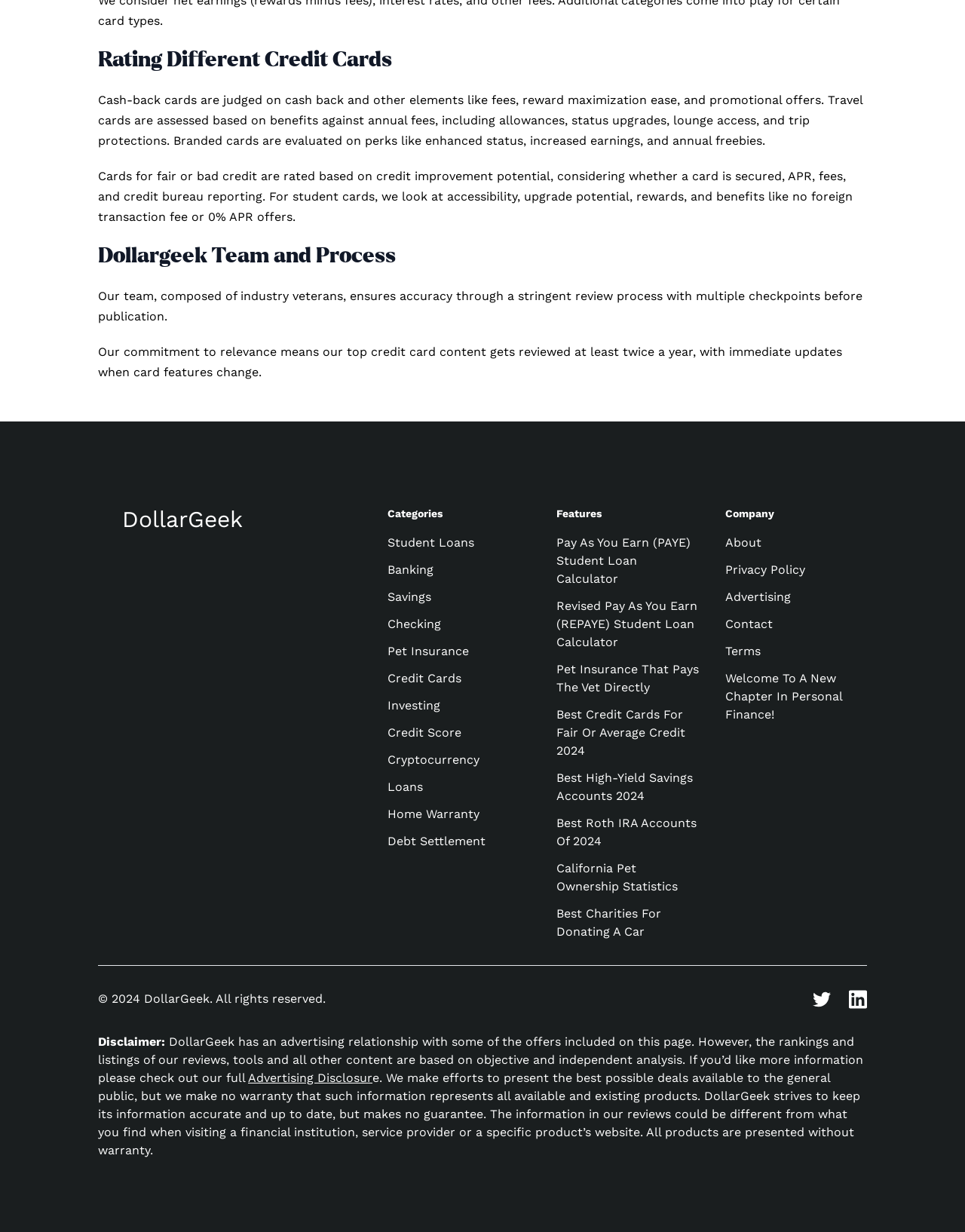What is the name of the team that ensures accuracy?
Kindly offer a comprehensive and detailed response to the question.

According to the StaticText element, the team that ensures accuracy through a stringent review process is called the Dollargeek Team, composed of industry veterans.